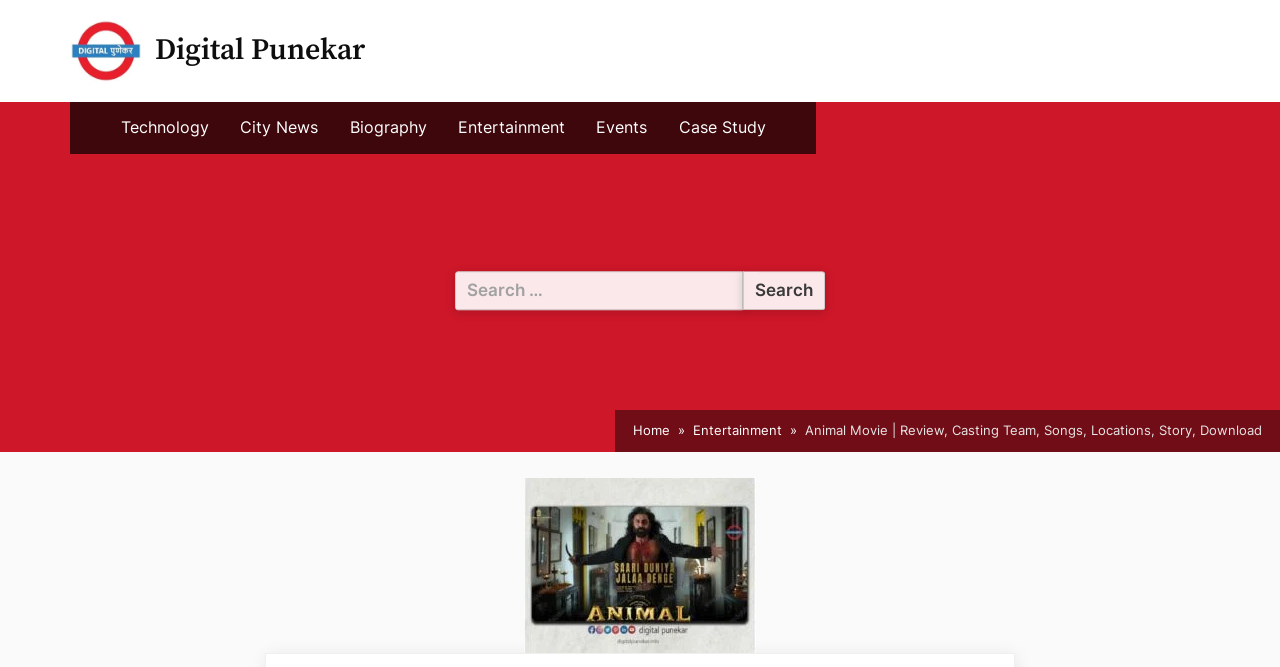Given the description "parent_node: Digital Punekar", determine the bounding box of the corresponding UI element.

[0.055, 0.022, 0.111, 0.13]